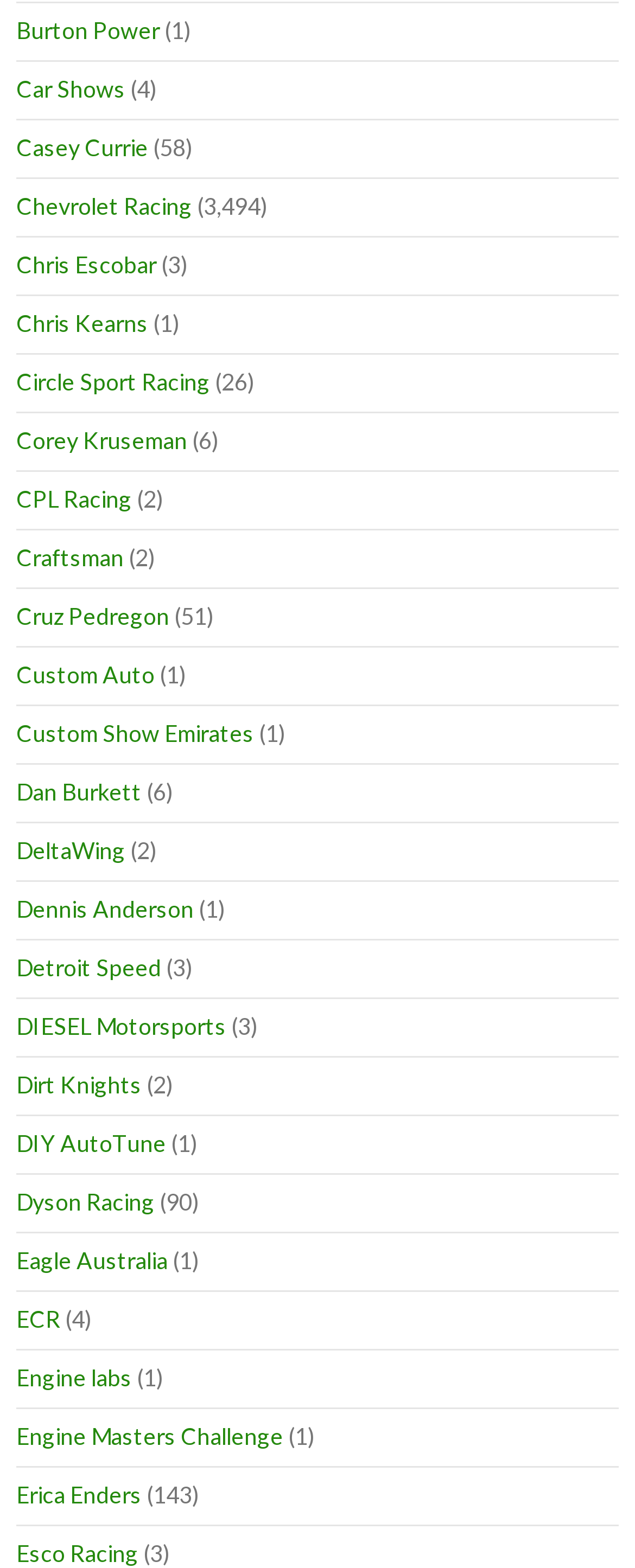Use a single word or phrase to answer the question: 
What is the first link on the webpage?

Burton Power